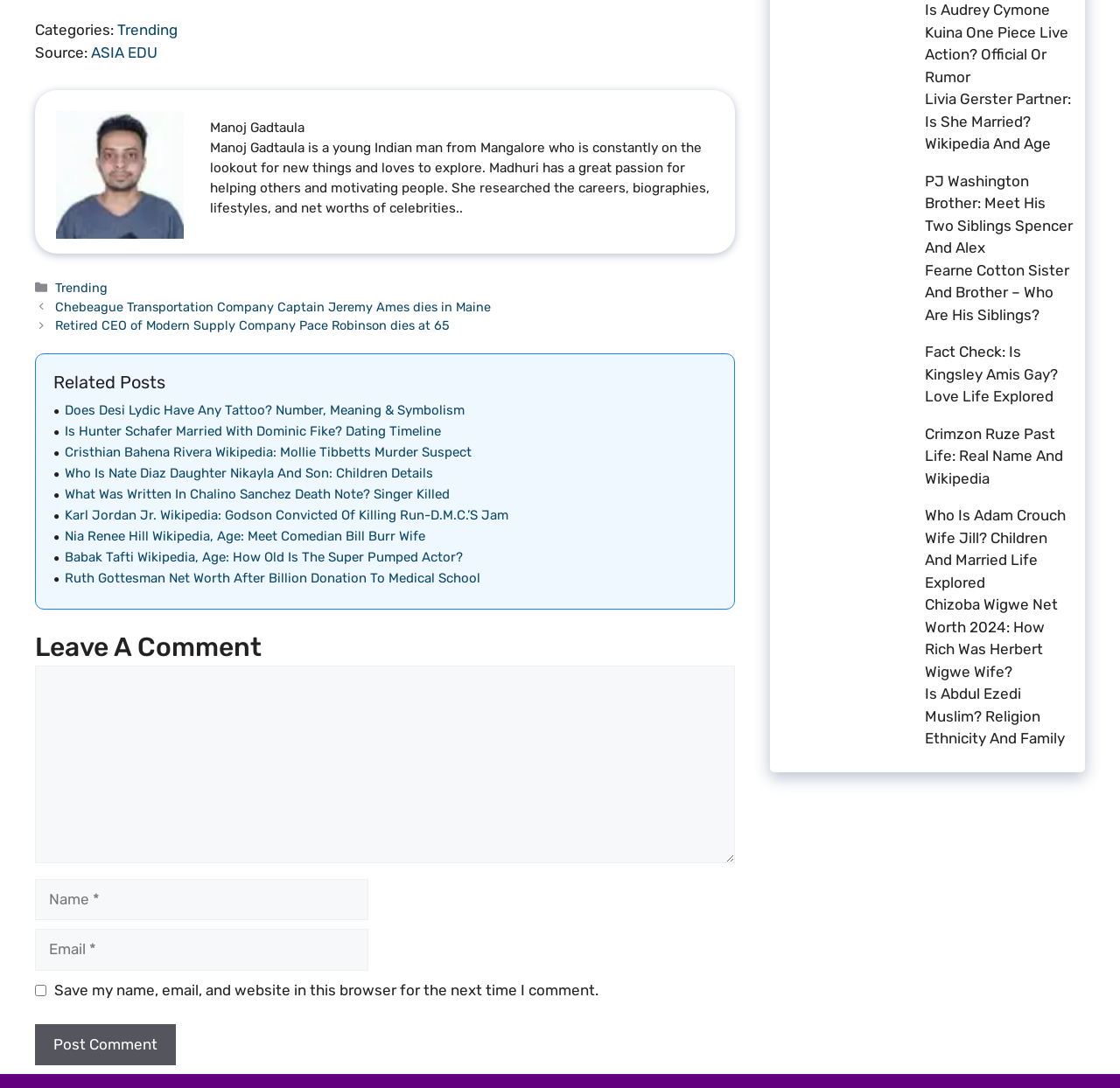What is the source of the article?
Answer the question with a detailed and thorough explanation.

The source of the article is indicated by the link 'ASIA EDU' at the top of the webpage, which suggests that the article is from ASIA EDU.